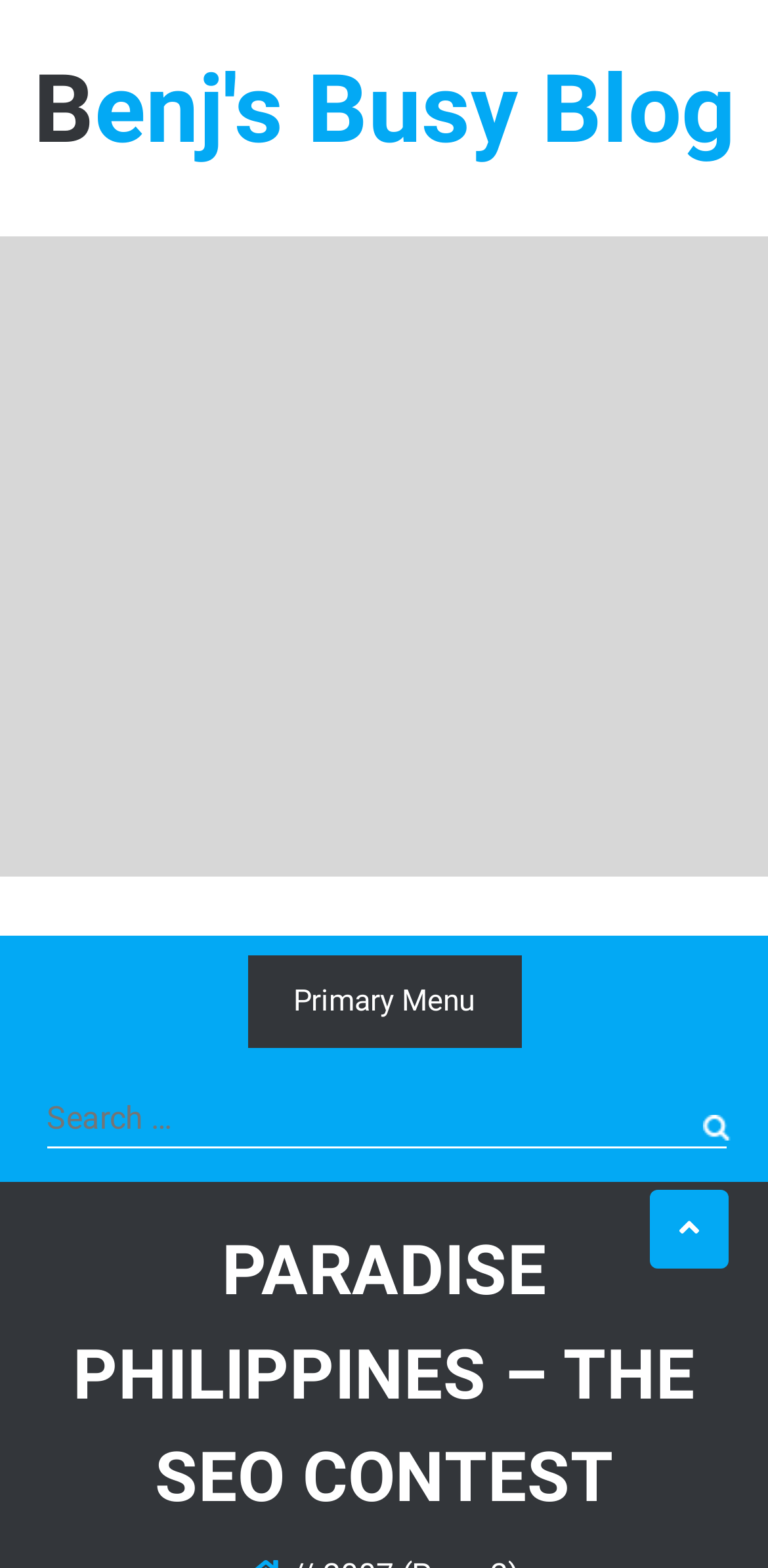Find the primary header on the webpage and provide its text.

Benj's Busy Blog